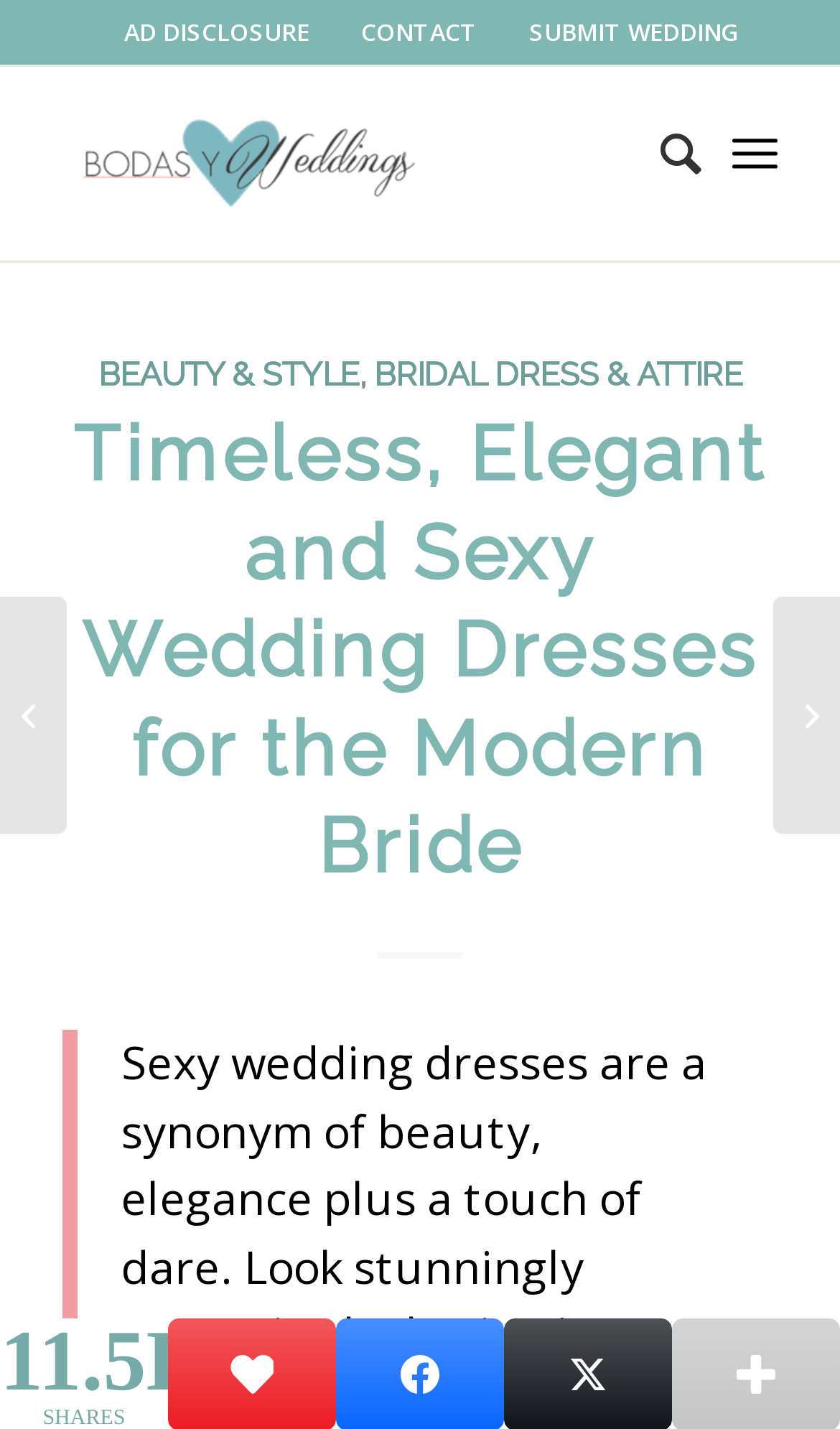Find the bounding box coordinates of the clickable area that will achieve the following instruction: "Read about Save The Date ideas".

[0.0, 0.418, 0.079, 0.583]